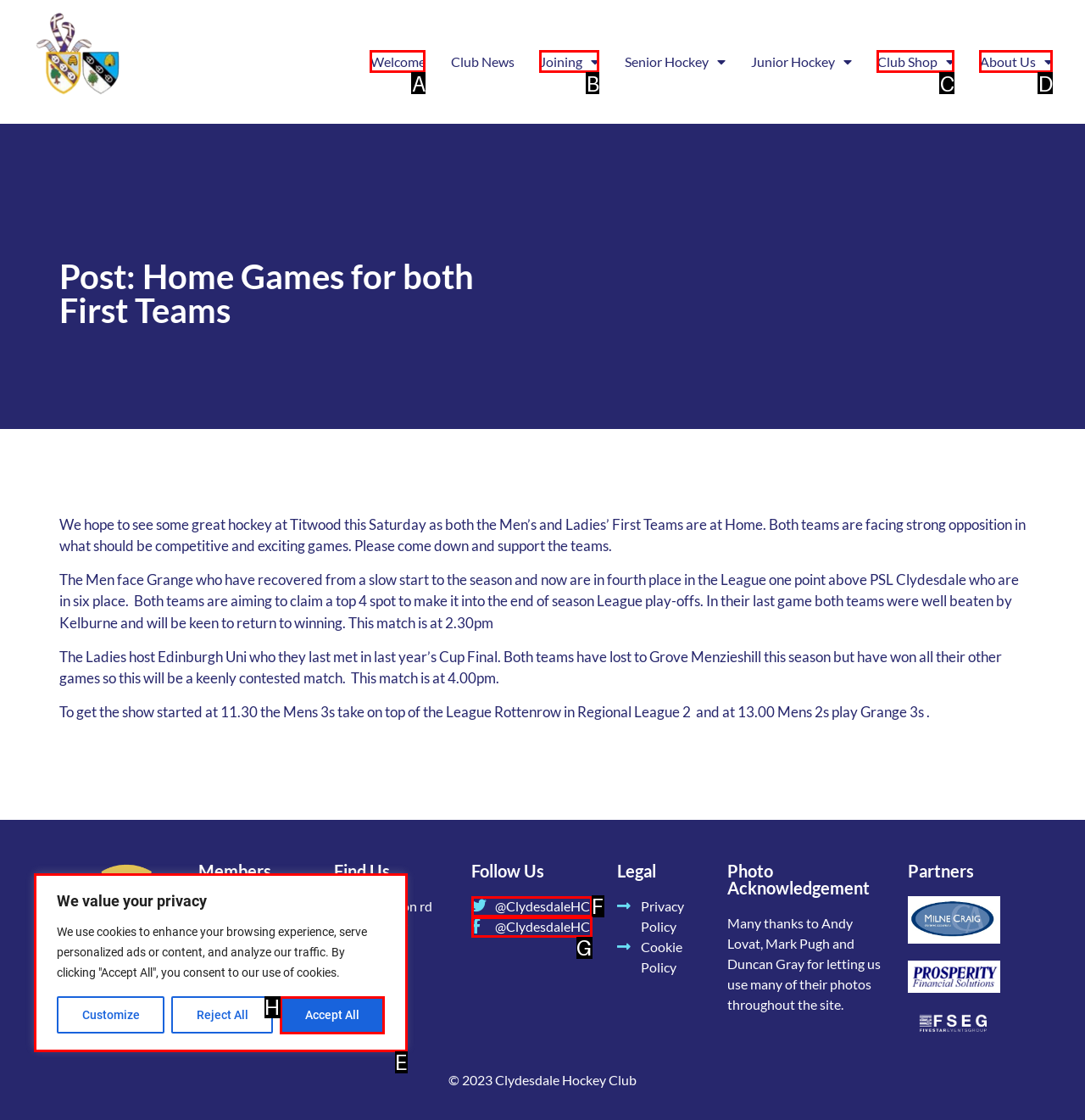Which option corresponds to the following element description: Welcome?
Please provide the letter of the correct choice.

A